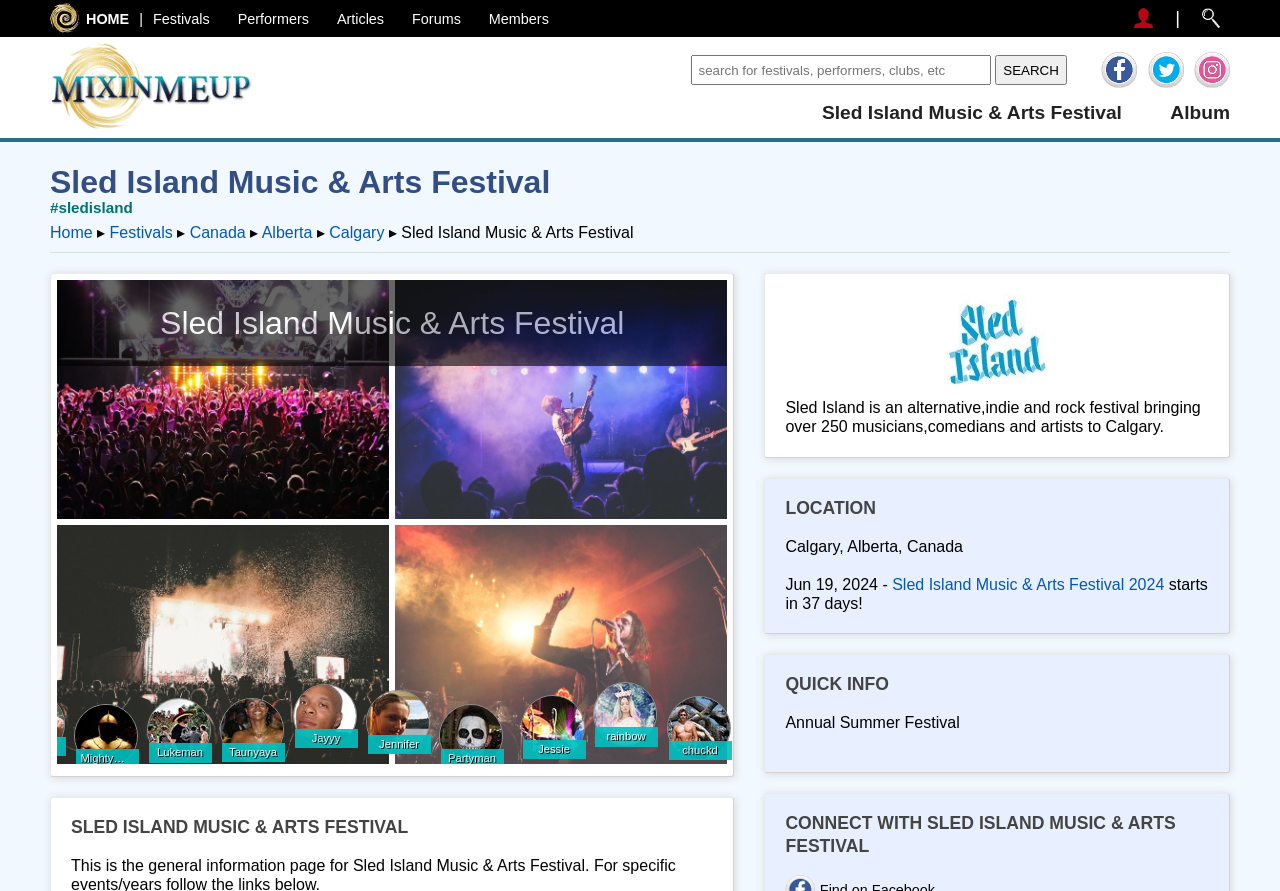Determine the coordinates of the bounding box that should be clicked to complete the instruction: "Search for something". The coordinates should be represented by four float numbers between 0 and 1: [left, top, right, bottom].

[0.54, 0.062, 0.774, 0.095]